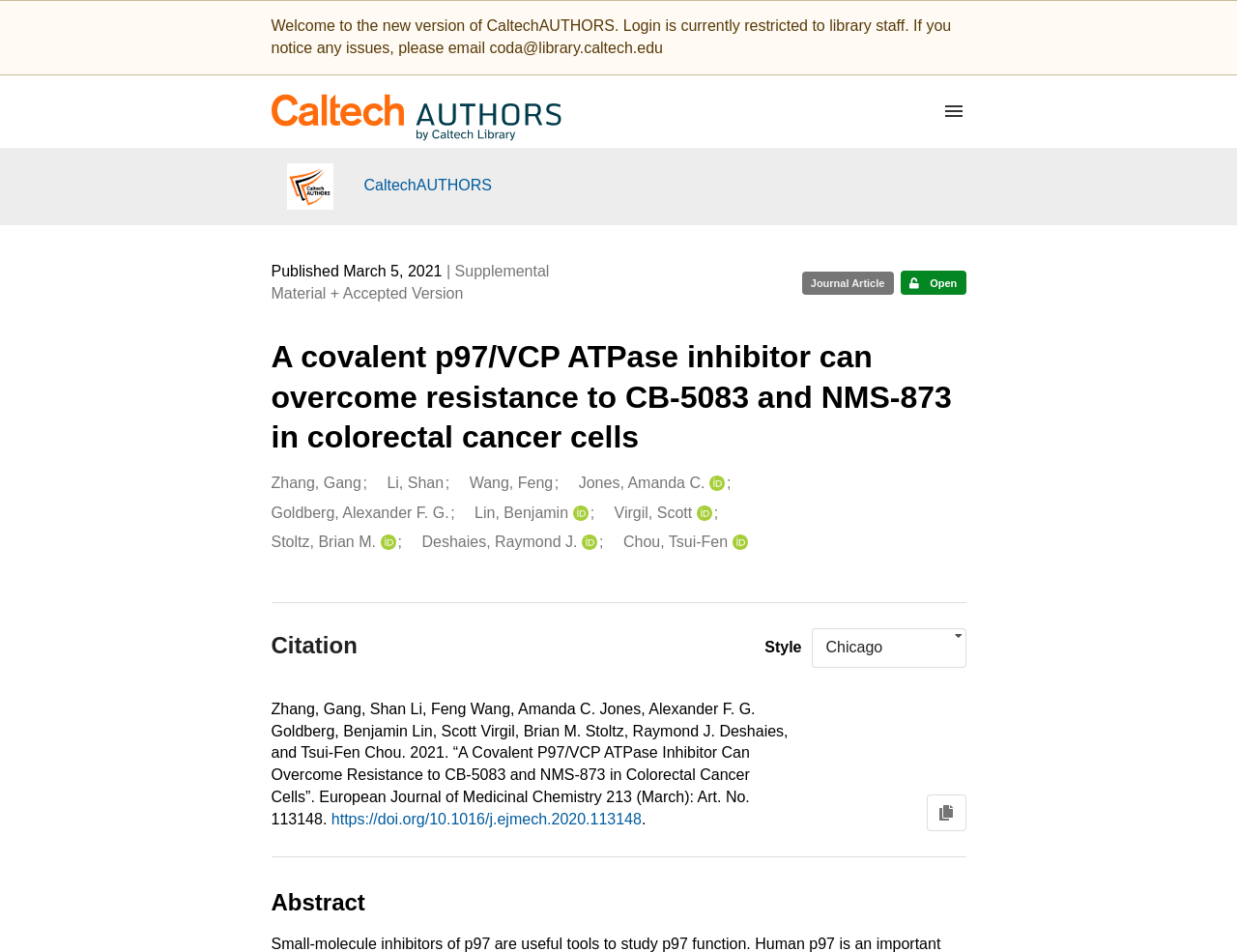Determine the bounding box for the UI element described here: "Goldberg, Alexander F. G.".

[0.219, 0.528, 0.363, 0.551]